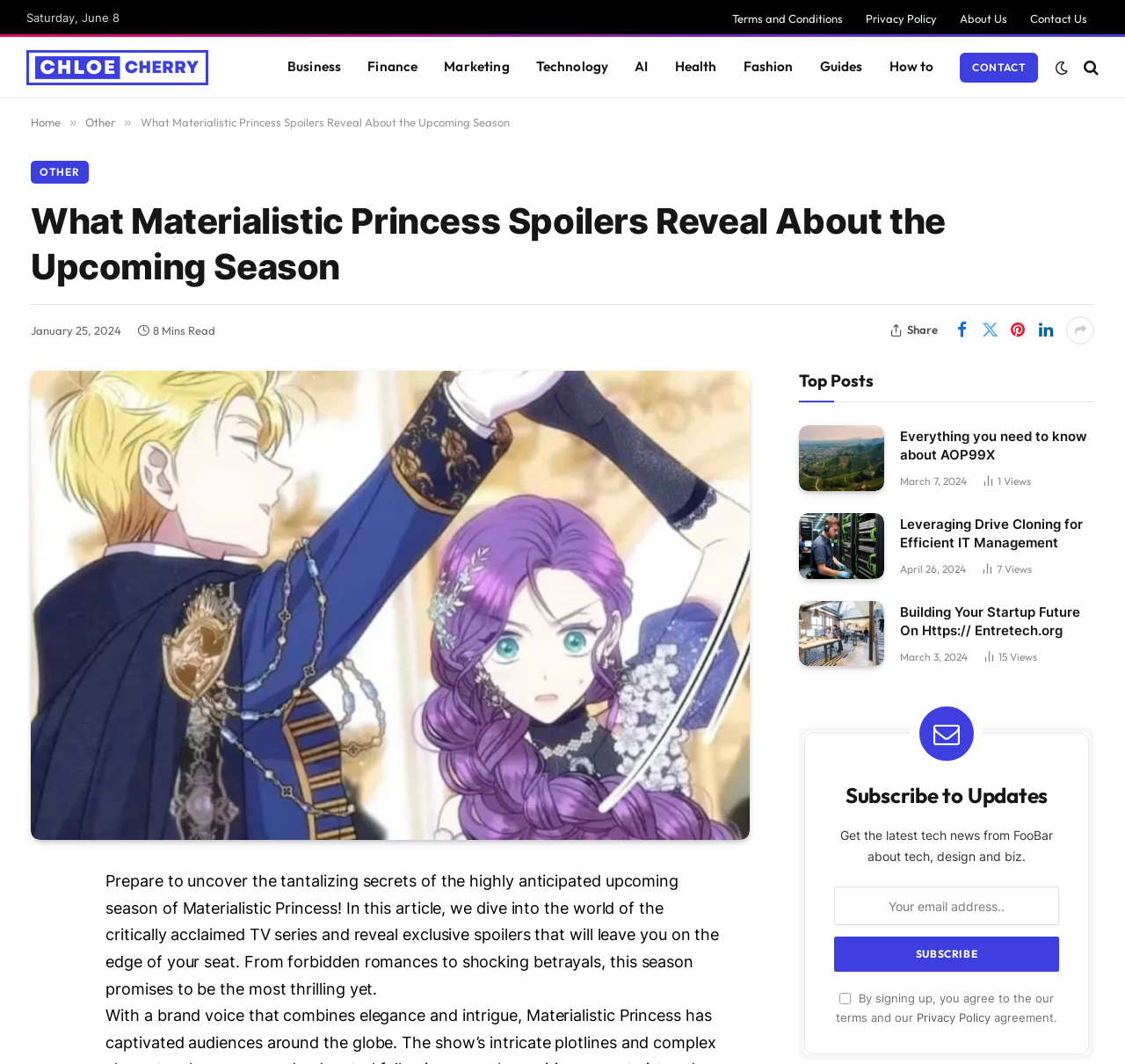What is the category of the article 'Leveraging Drive Cloning for Efficient IT Management'?
Based on the image, provide a one-word or brief-phrase response.

IT Management